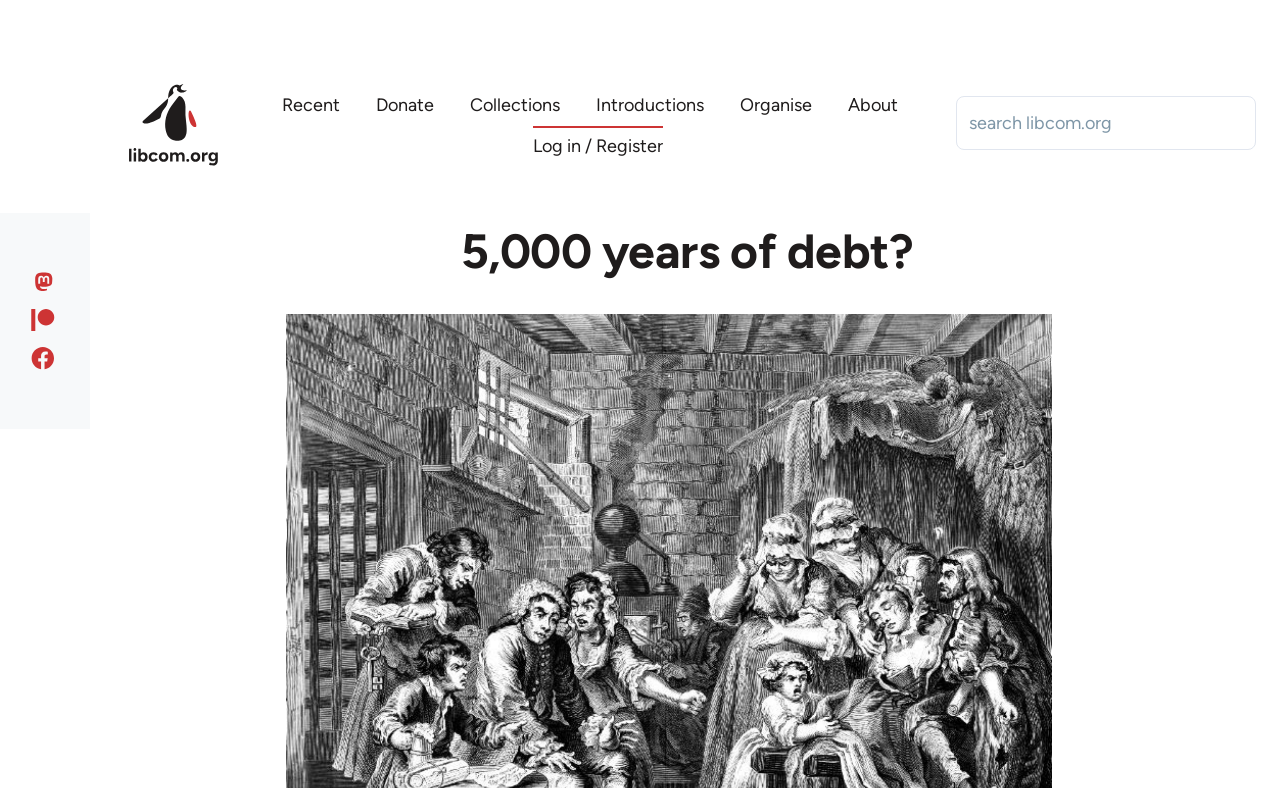Use a single word or phrase to respond to the question:
How many social media links are there?

3